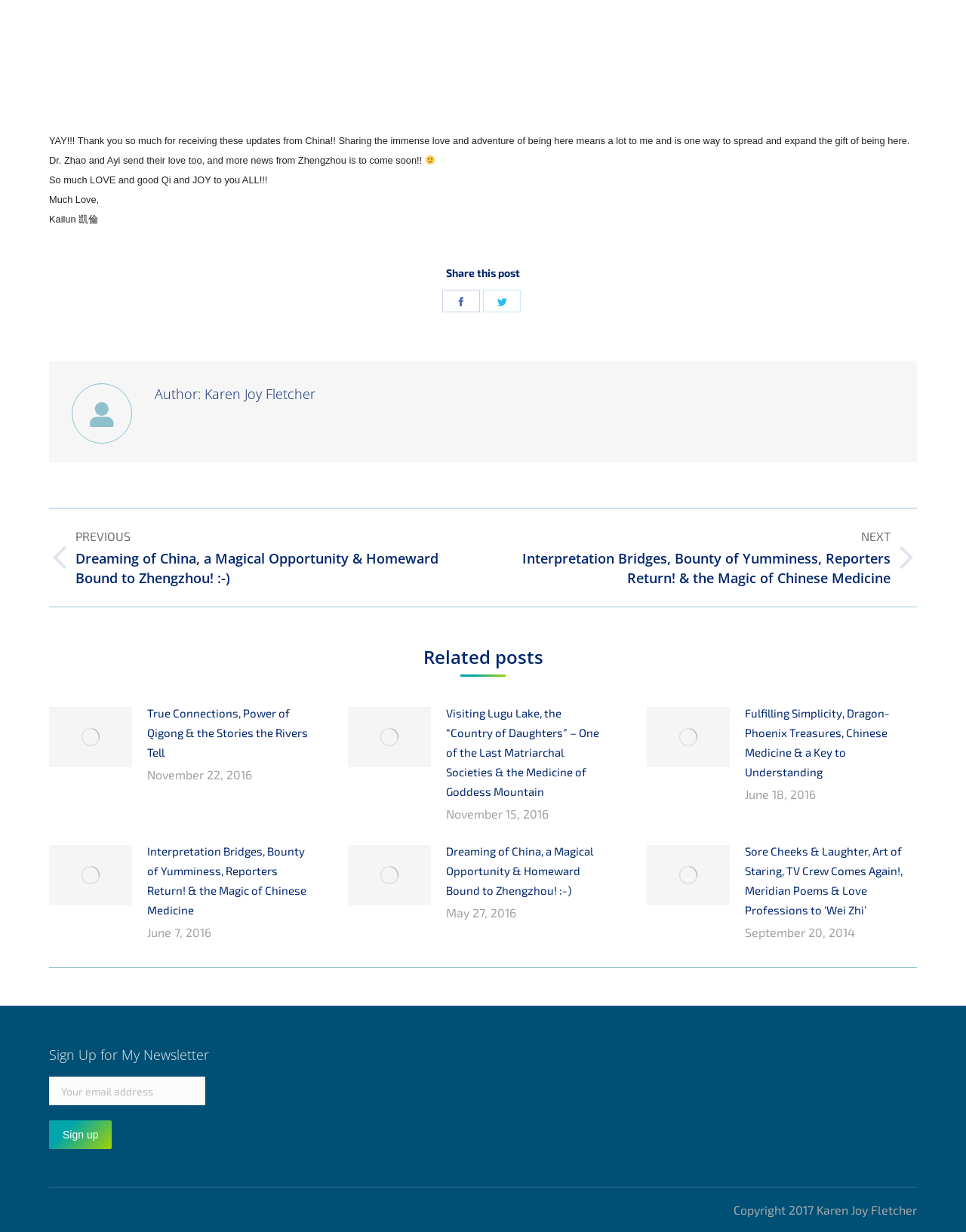Provide a one-word or one-phrase answer to the question:
What is the purpose of the 'Sign Up for My Newsletter' section?

To subscribe to the author's newsletter